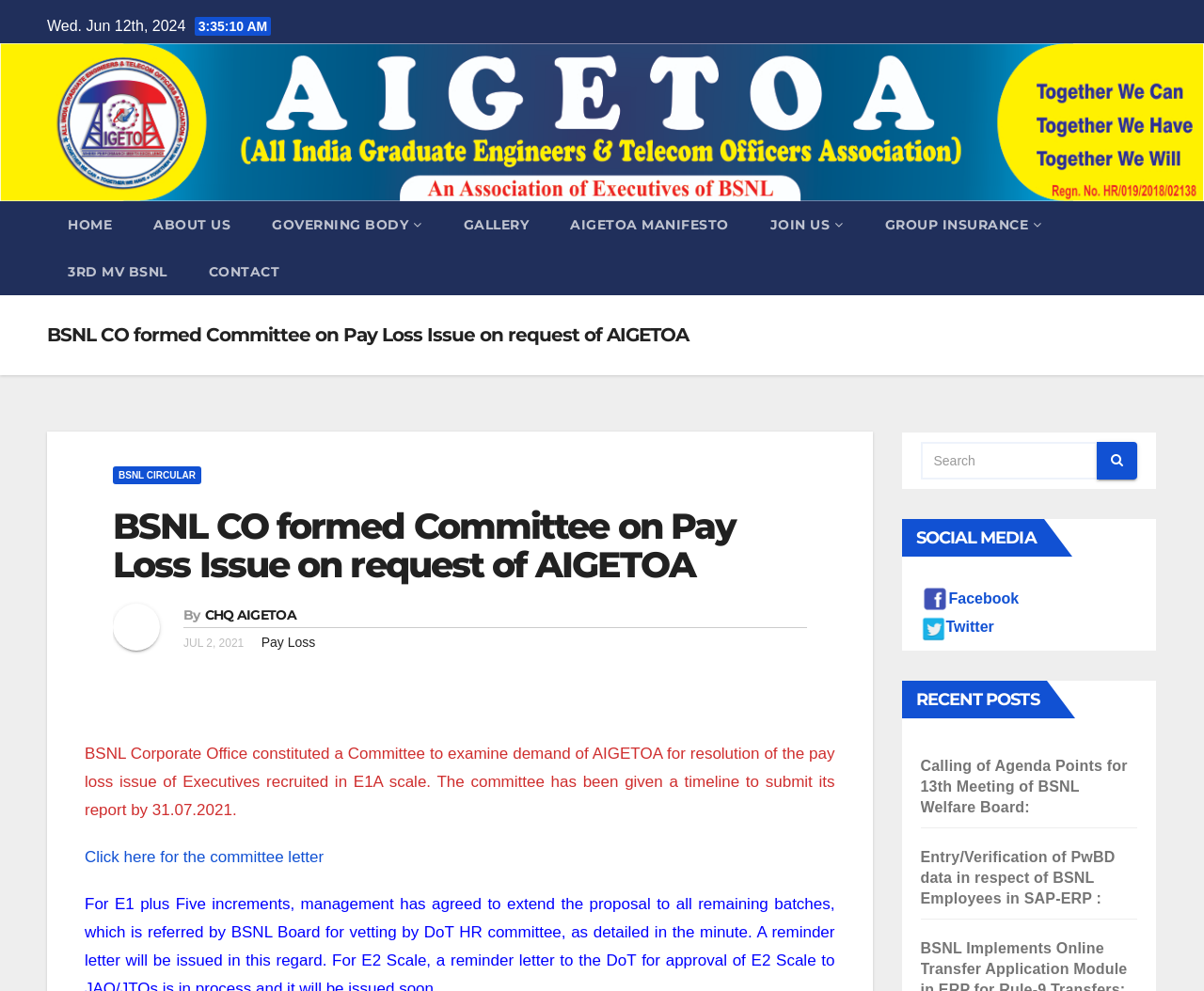Offer a detailed account of what is visible on the webpage.

The webpage appears to be a news article or blog post from the All India Graduate Engineers and Telecom Officers Association (AIGETOA). At the top of the page, there is a date "Wed. Jun 12th, 2024" and a large image that spans the entire width of the page. Below the image, there is a navigation menu with links to "HOME", "ABOUT US", "GOVERNING BODY", "GALLERY", "AIGETOA MANIFESTO", "JOIN US", and "GROUP INSURANCE".

The main content of the page is divided into several sections. The first section has a heading "BSNL CO formed Committee on Pay Loss Issue on request of AIGETOA" and contains a link to "BSNL CIRCULAR". Below this, there is another section with a similar heading and a link to the same article. 

The next section has a heading "By CHQ AIGETOA" and contains a link to "CHQ AIGETOA". Below this, there is a date "JUL 2, 2021" and a link to "Pay Loss". This link expands to a paragraph of text that describes the formation of a committee to examine the demand of AIGETOA for resolution of the pay loss issue of Executives recruited in E1A scale. There is also a link to "Click here for the committee letter" below this text.

To the right of the main content, there is a search bar with a magnifying glass icon. Below the search bar, there are links to social media platforms "Facebook" and "Twitter", each with its respective icon. 

Further down the page, there is a heading "RECENT POSTS" with links to two news articles: "Calling of Agenda Points for 13th Meeting of BSNL Welfare Board:" and "Entry/Verification of PwBD data in respect of BSNL Employees in SAP-ERP :".